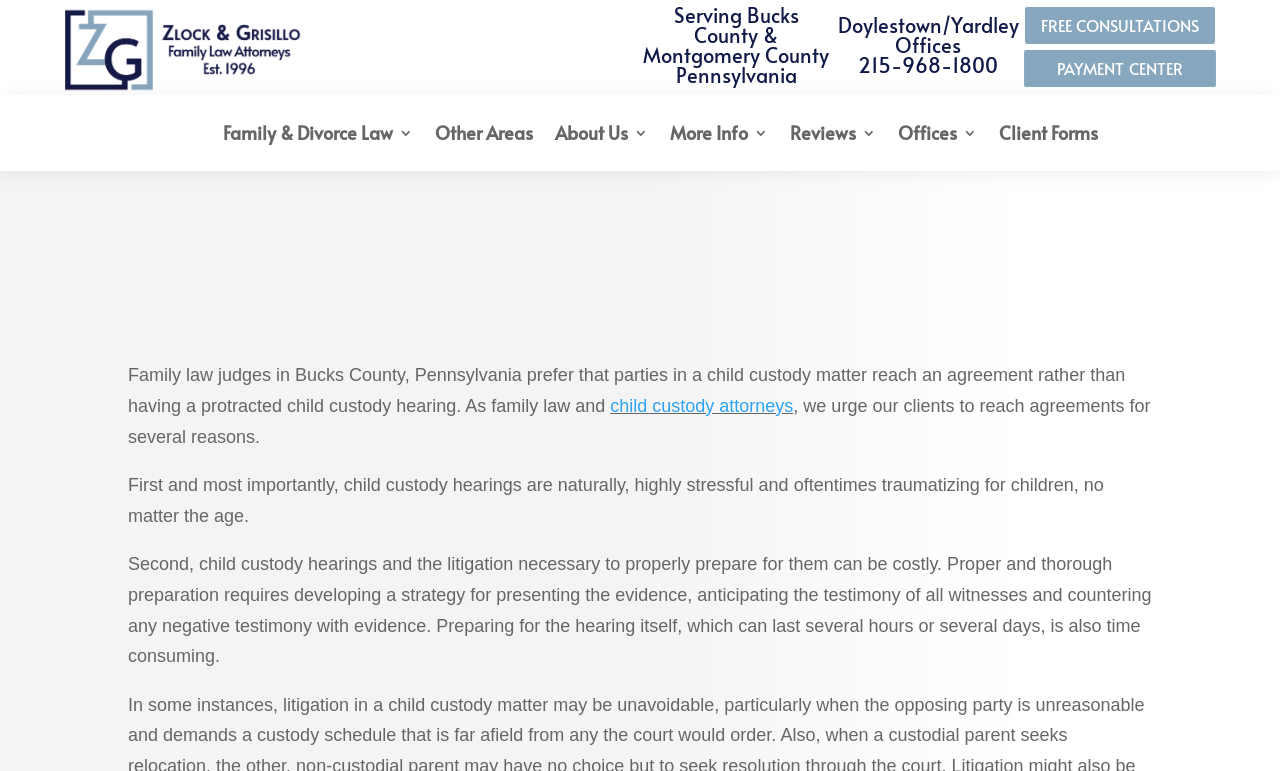Please give a concise answer to this question using a single word or phrase: 
What is the preferred outcome in child custody matters?

Agreements